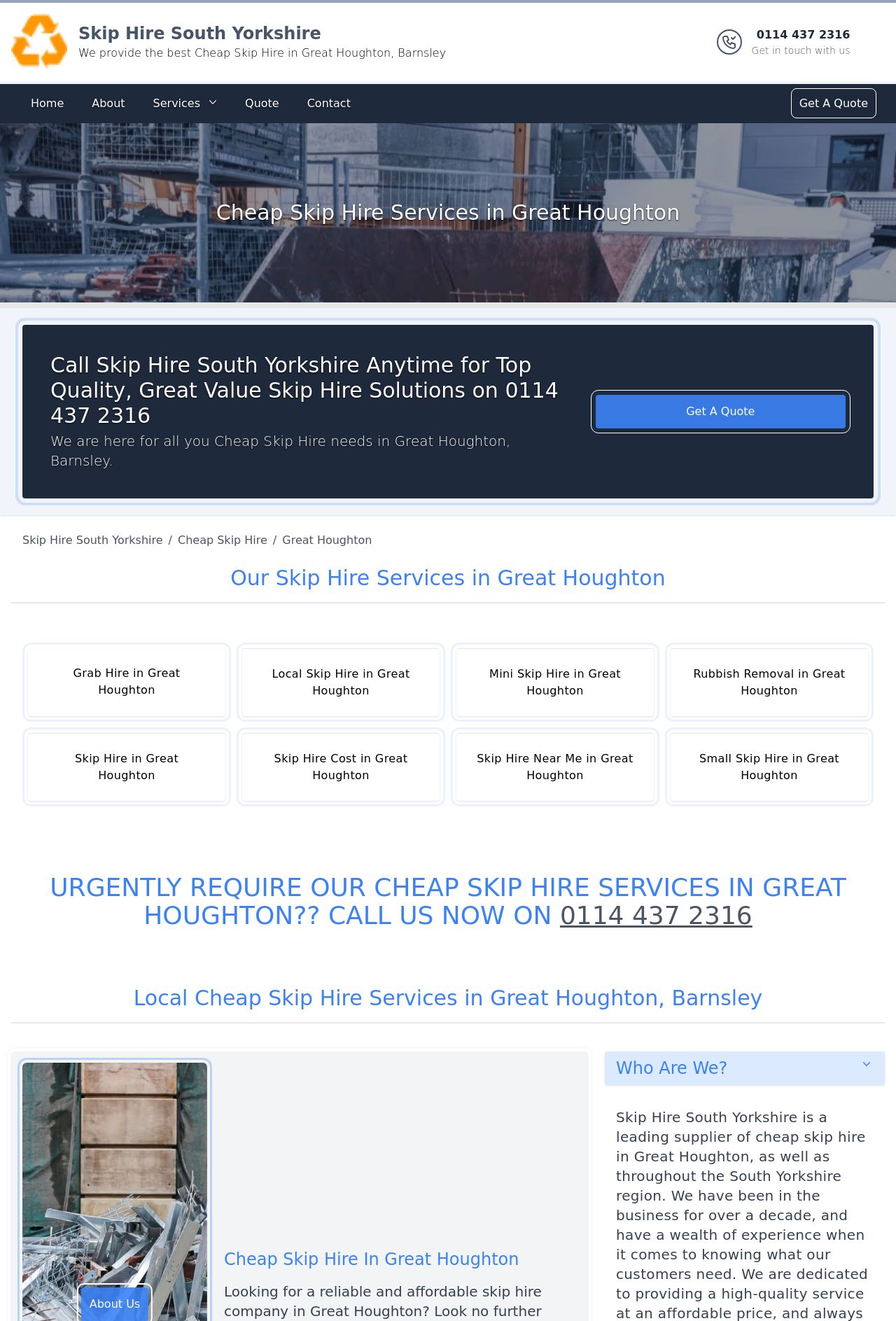Show the bounding box coordinates for the HTML element described as: "0114 437 2316".

[0.625, 0.682, 0.84, 0.704]